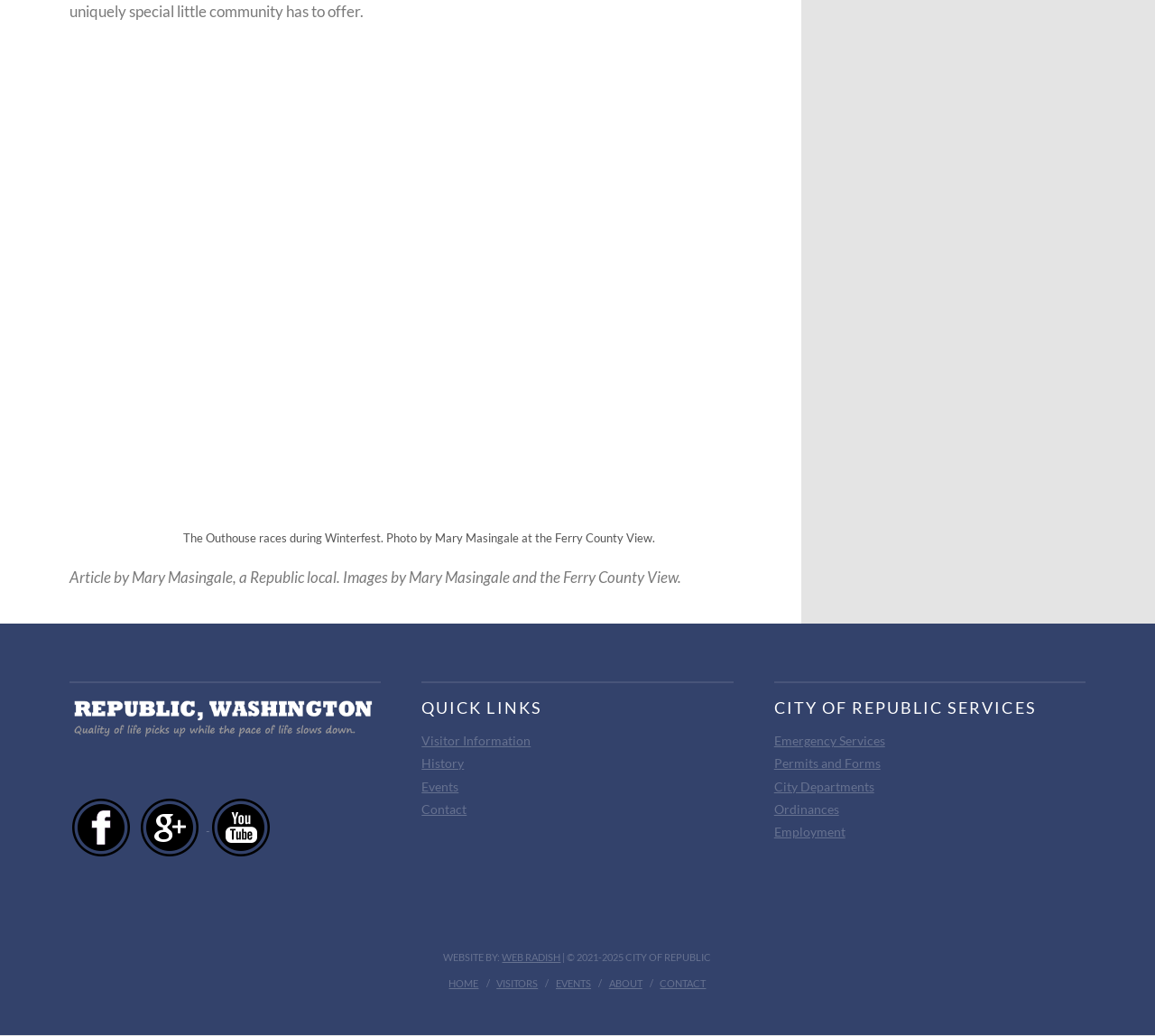What is the name of the author of the article?
Using the visual information, answer the question in a single word or phrase.

Mary Masingale